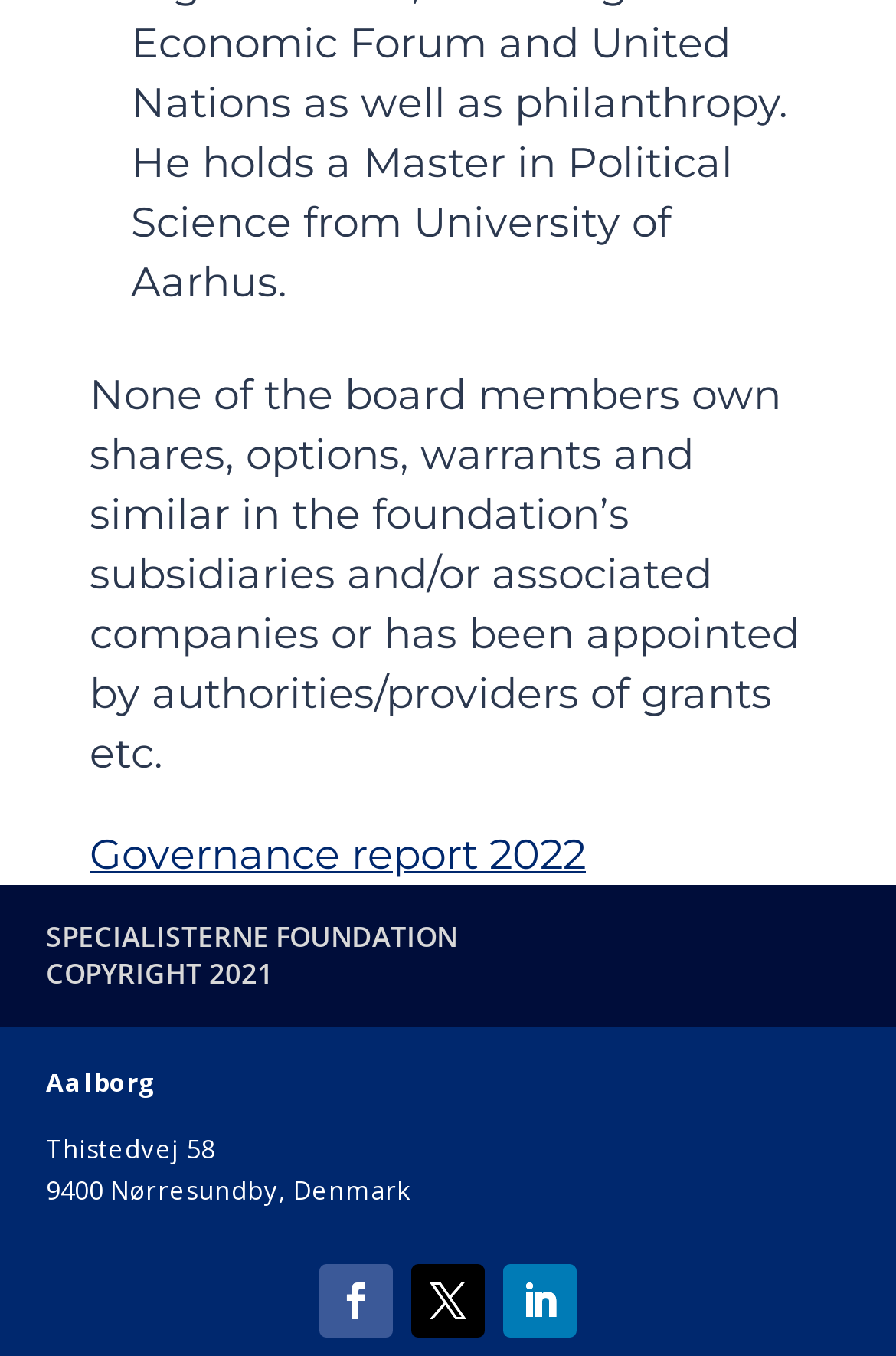What is the name of the report available for download?
Please provide a comprehensive answer based on the contents of the image.

The name of the report can be found in the link element located at [0.1, 0.612, 0.654, 0.649] which reads 'Governance report 2022'.